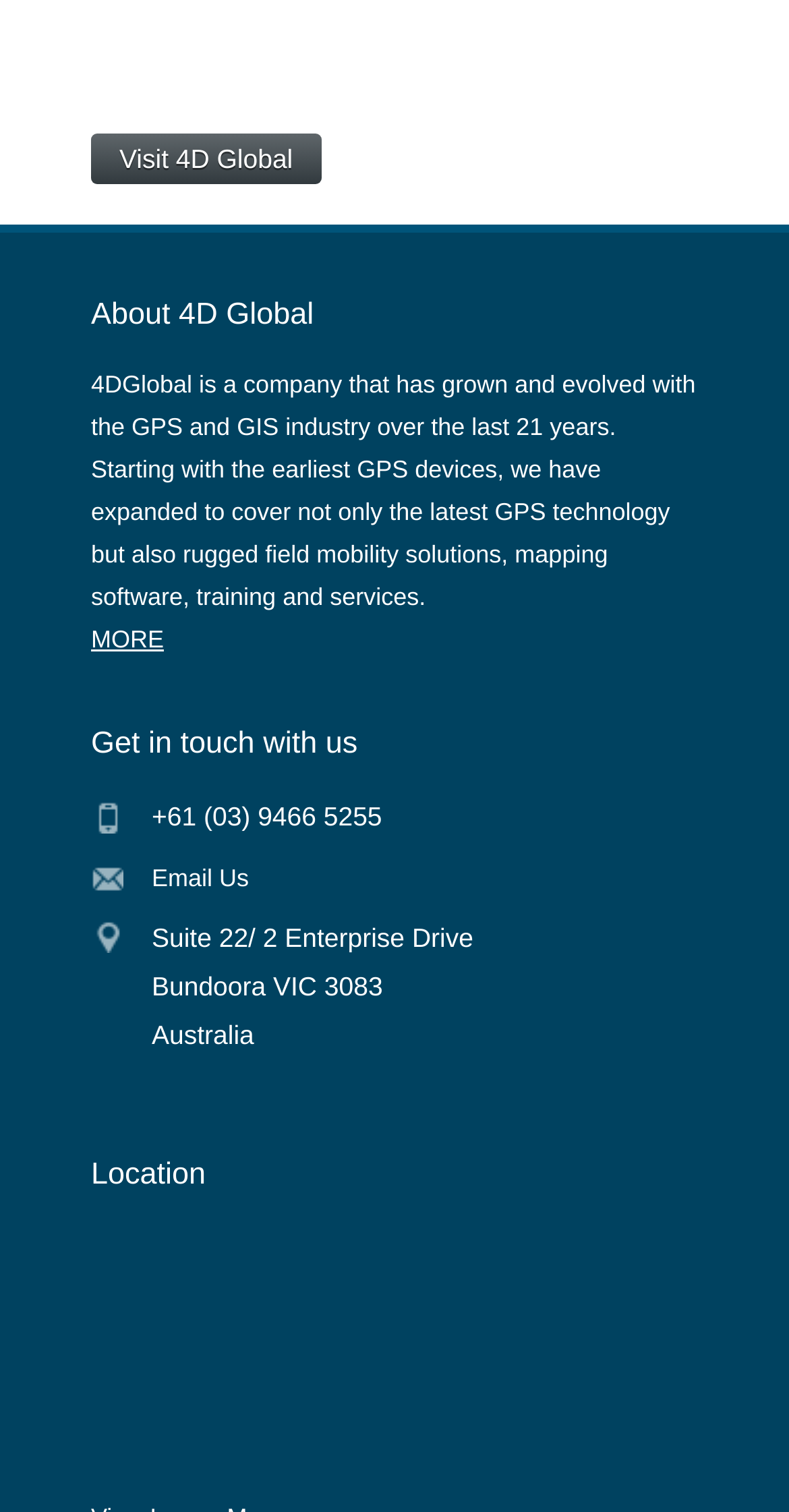What is the company name?
Examine the webpage screenshot and provide an in-depth answer to the question.

The company name can be found in the static text element '4DGlobal is a company that has grown and evolved with the GPS and GIS industry over the last 21 years.' which is a description about the company.